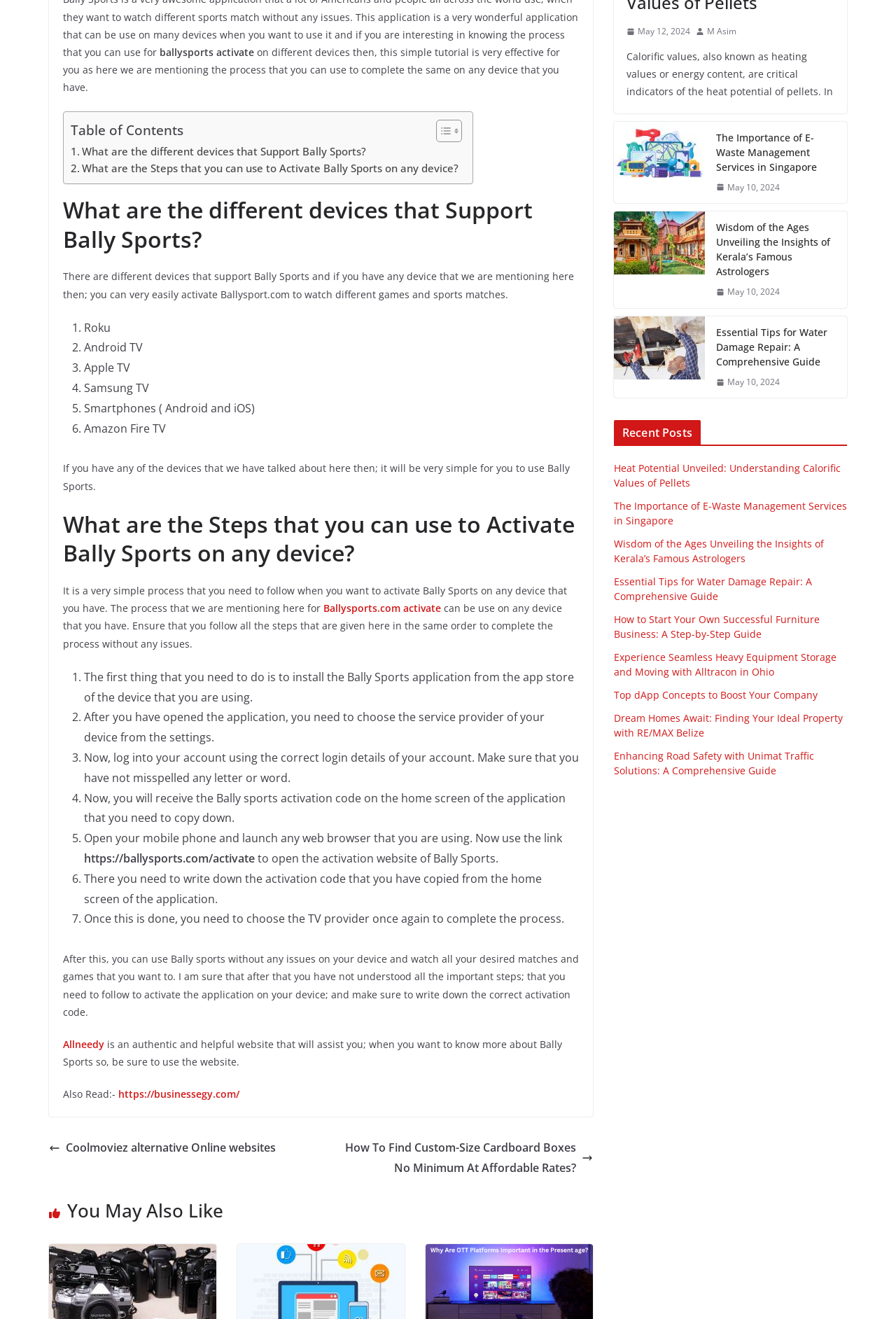Using the description: "https://businessegy.com/", determine the UI element's bounding box coordinates. Ensure the coordinates are in the format of four float numbers between 0 and 1, i.e., [left, top, right, bottom].

[0.132, 0.831, 0.267, 0.841]